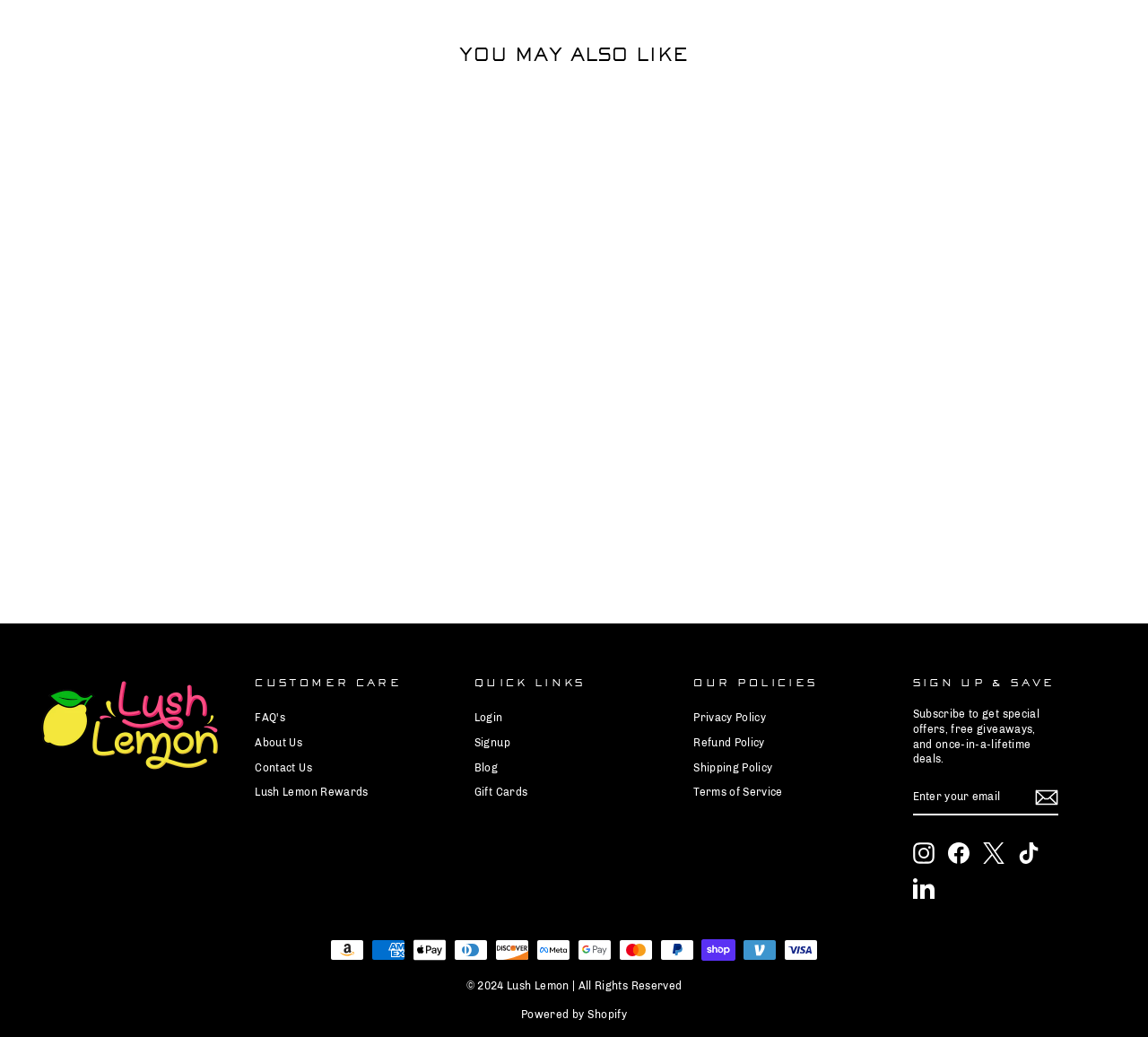What types of payment methods are accepted? Examine the screenshot and reply using just one word or a brief phrase.

Multiple payment methods